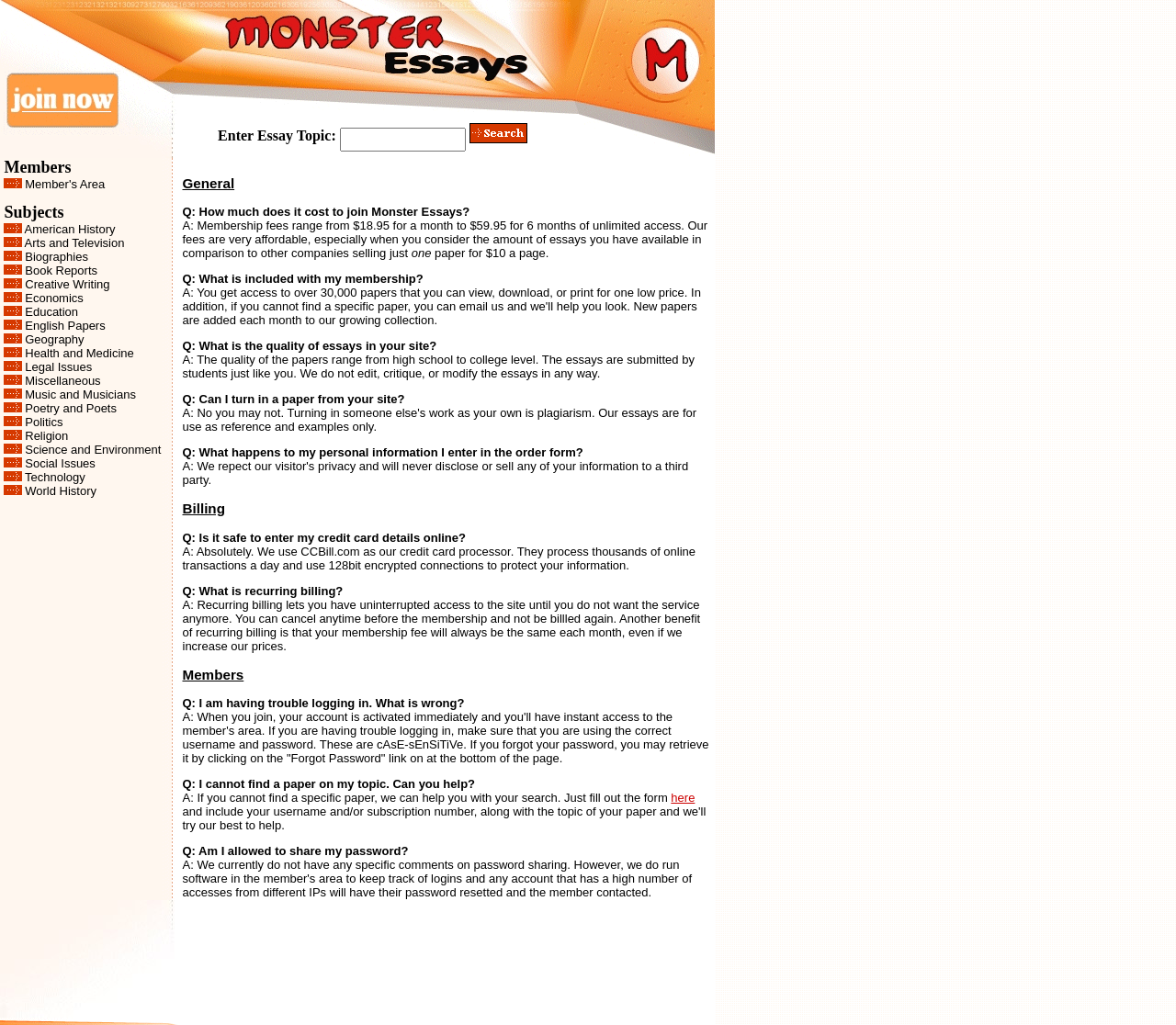Please locate the bounding box coordinates of the element that needs to be clicked to achieve the following instruction: "Enter essay topic and submit". The coordinates should be four float numbers between 0 and 1, i.e., [left, top, right, bottom].

[0.289, 0.124, 0.396, 0.148]